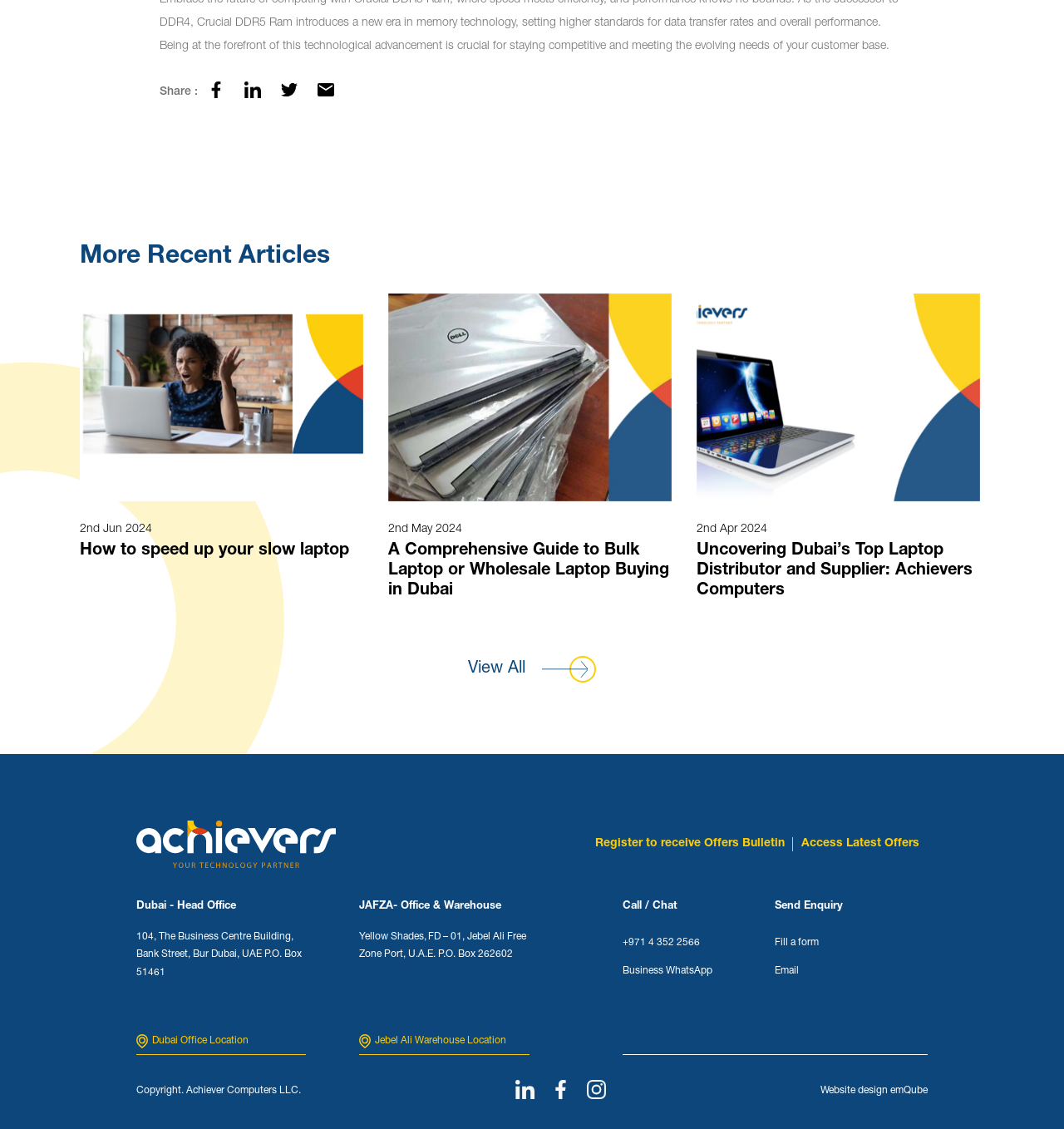Identify the bounding box coordinates of the clickable region required to complete the instruction: "Read the article 'How to speed up your slow laptop'". The coordinates should be given as four float numbers within the range of 0 and 1, i.e., [left, top, right, bottom].

[0.075, 0.26, 0.341, 0.504]